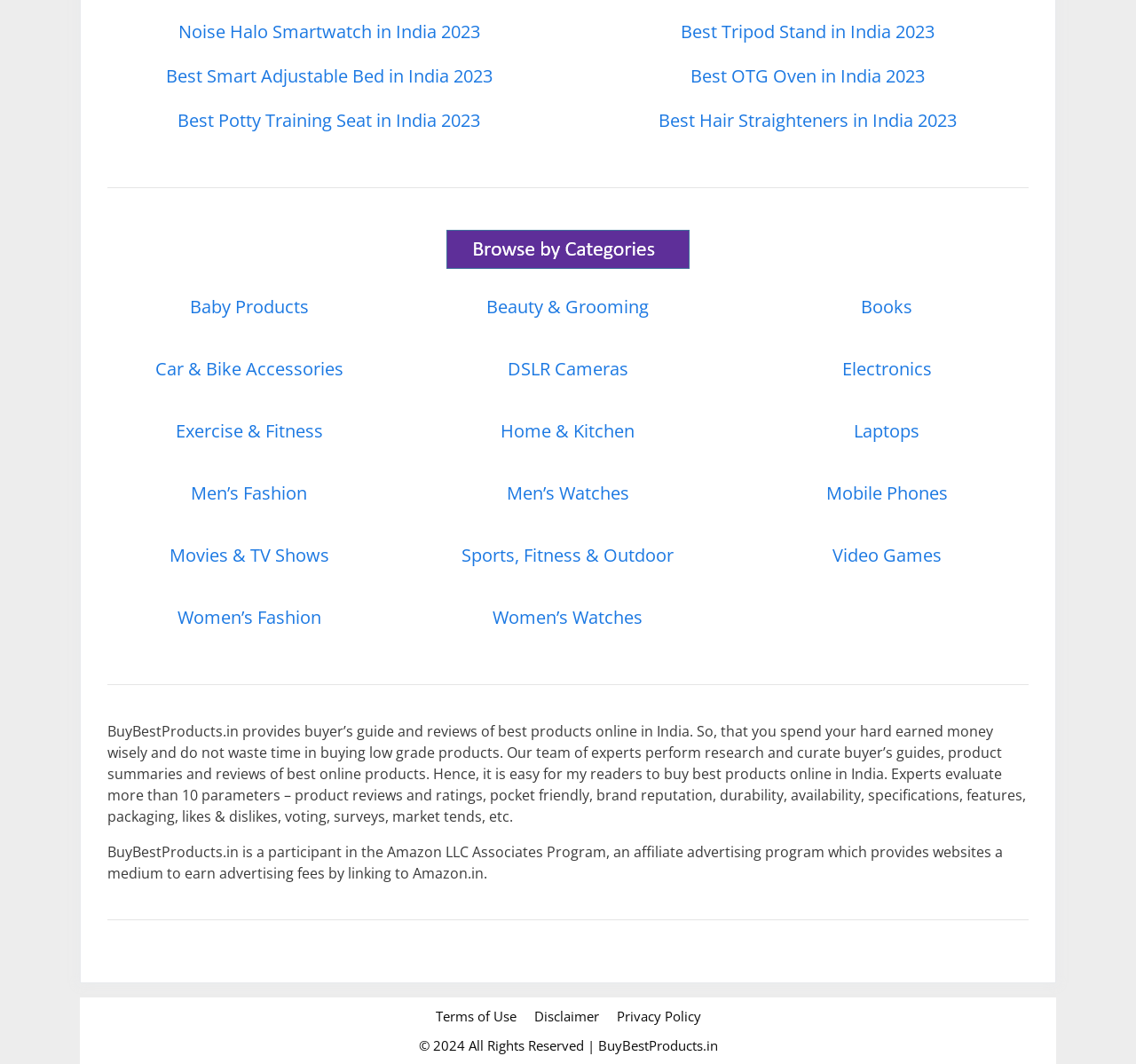Provide the bounding box coordinates for the UI element that is described as: "Terms of Use".

[0.383, 0.947, 0.454, 0.963]